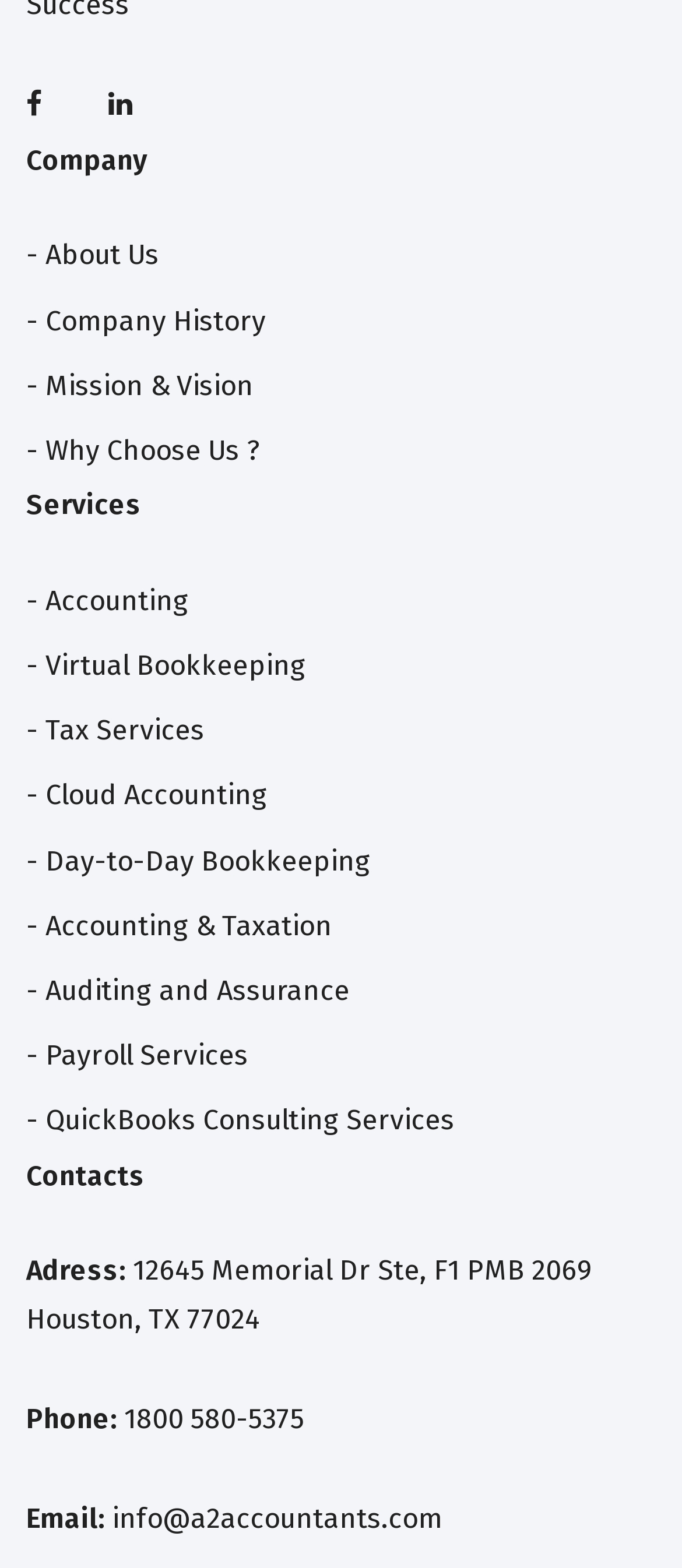Determine the bounding box coordinates of the clickable area required to perform the following instruction: "Click on About Us". The coordinates should be represented as four float numbers between 0 and 1: [left, top, right, bottom].

[0.038, 0.152, 0.233, 0.173]